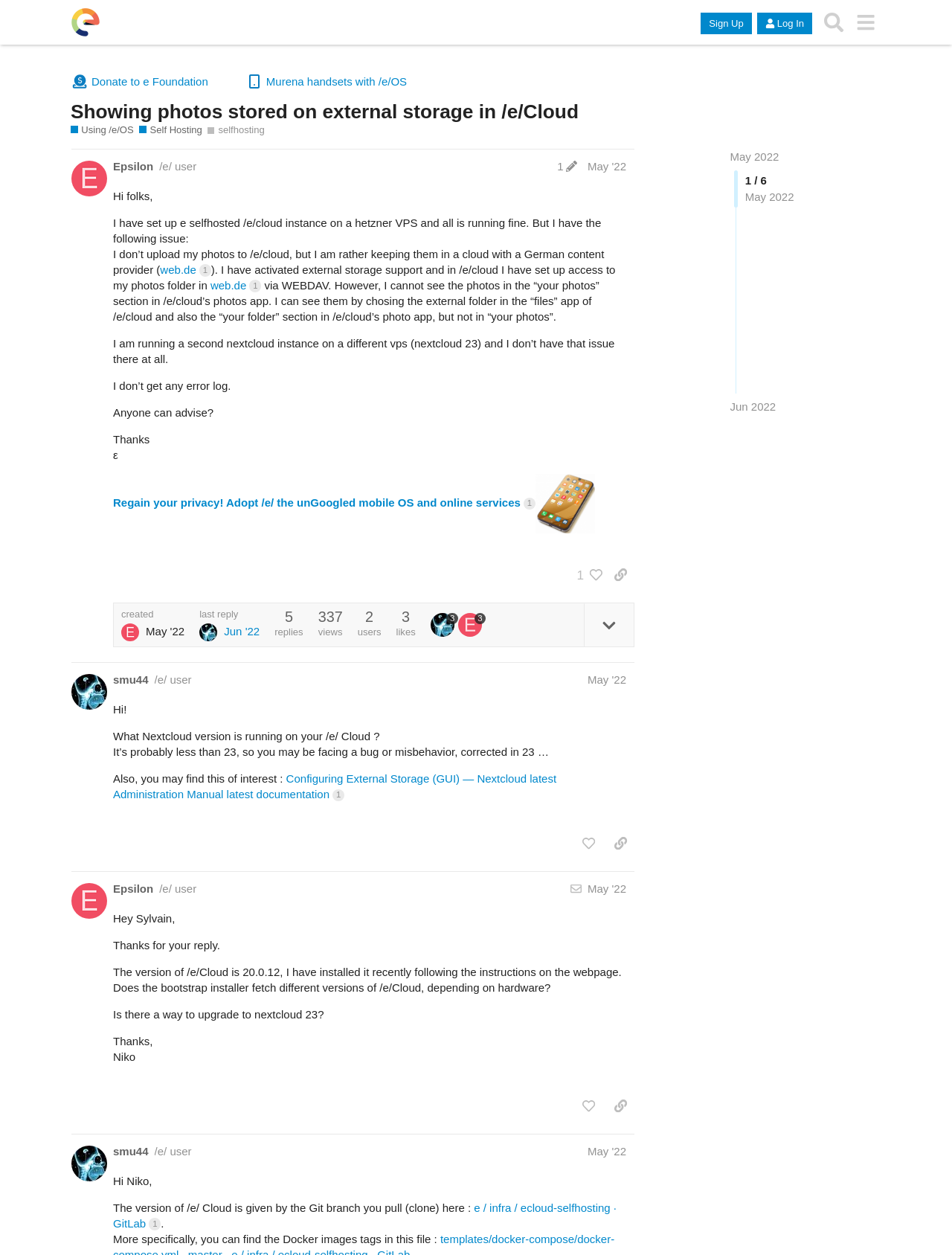Answer the question in a single word or phrase:
What is the name of the community?

/e/OS community